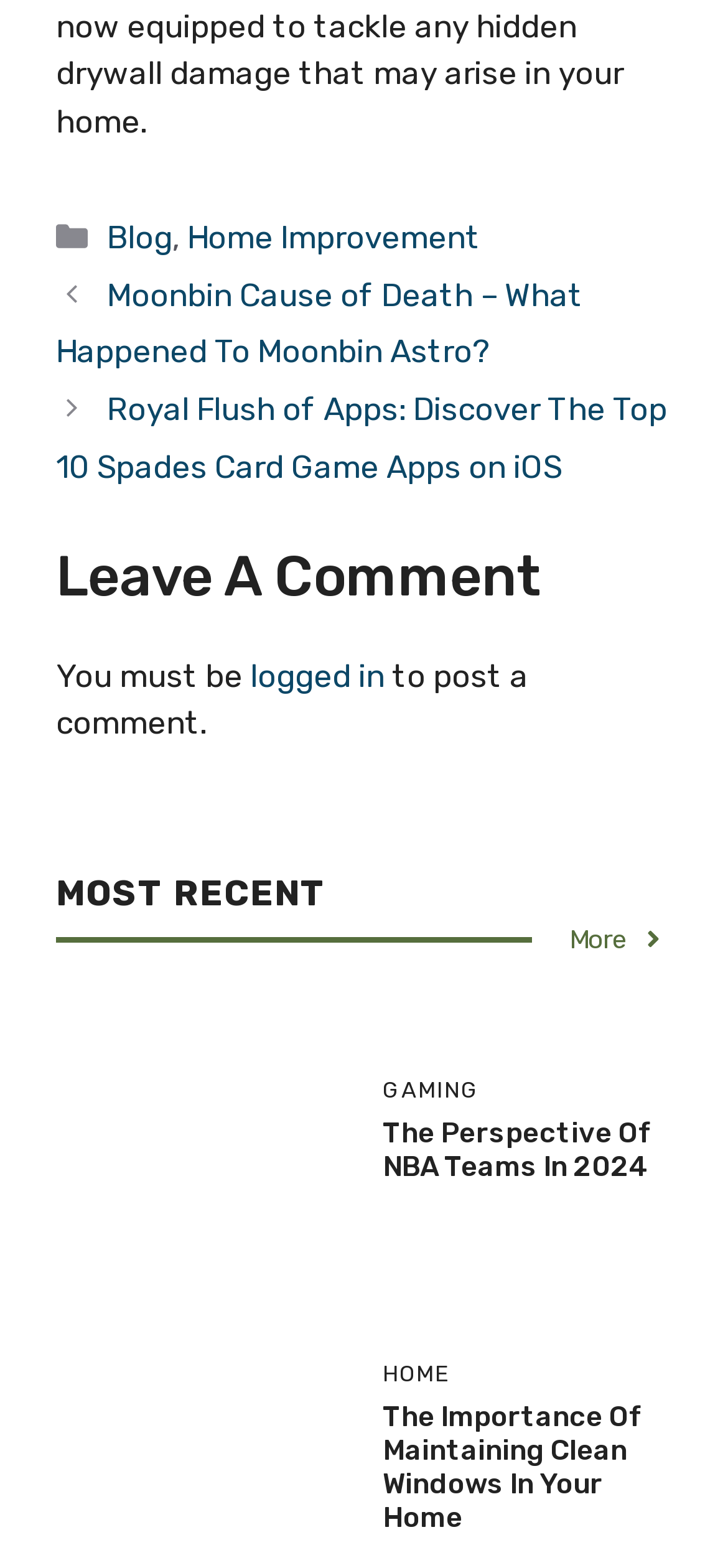Can you pinpoint the bounding box coordinates for the clickable element required for this instruction: "Click on the 'logged in' link to post a comment"? The coordinates should be four float numbers between 0 and 1, i.e., [left, top, right, bottom].

[0.344, 0.419, 0.528, 0.442]